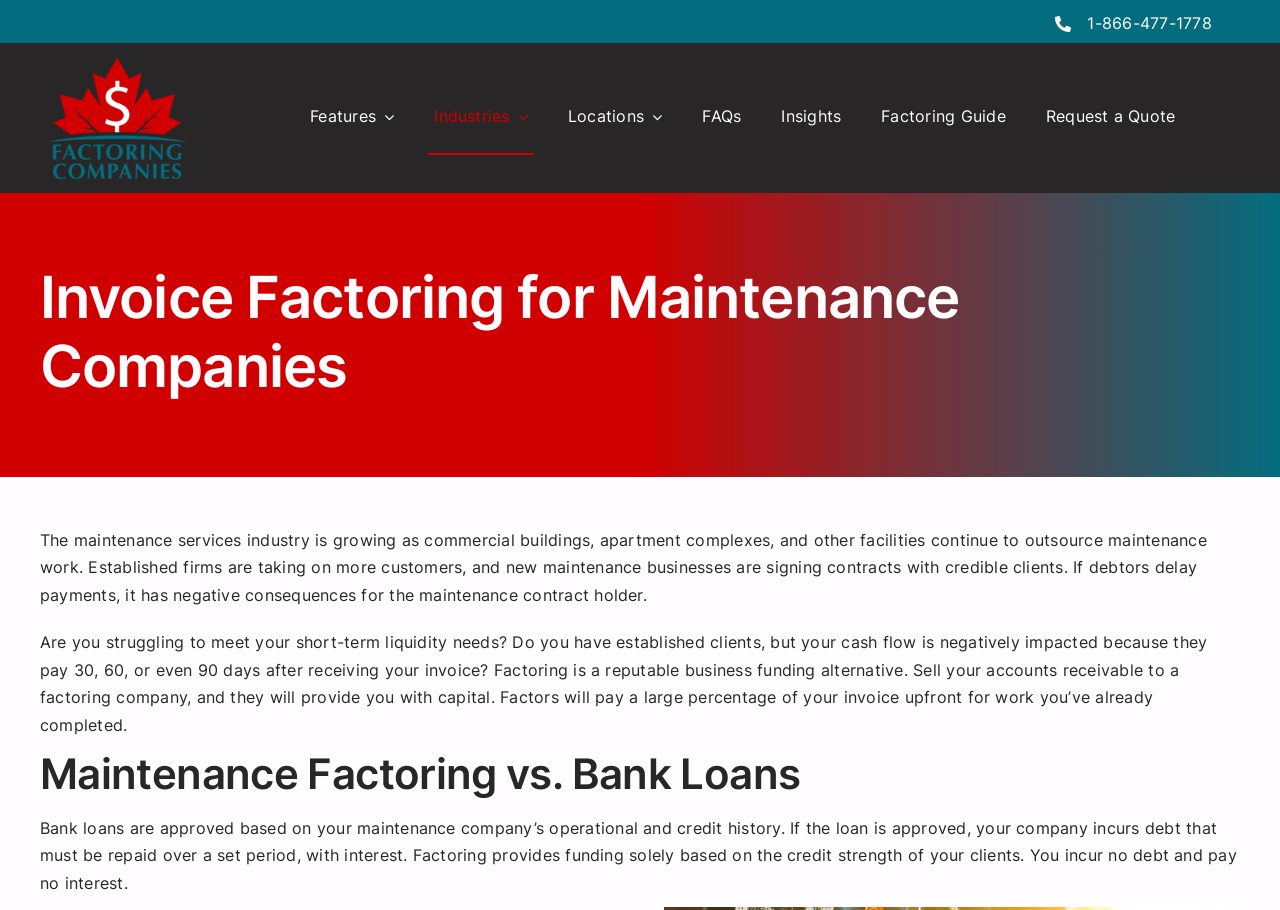Please examine the image and provide a detailed answer to the question: What is the industry mentioned in the second paragraph?

I read the second paragraph and found that it mentions the maintenance services industry, which is growing and outsourcing maintenance work.